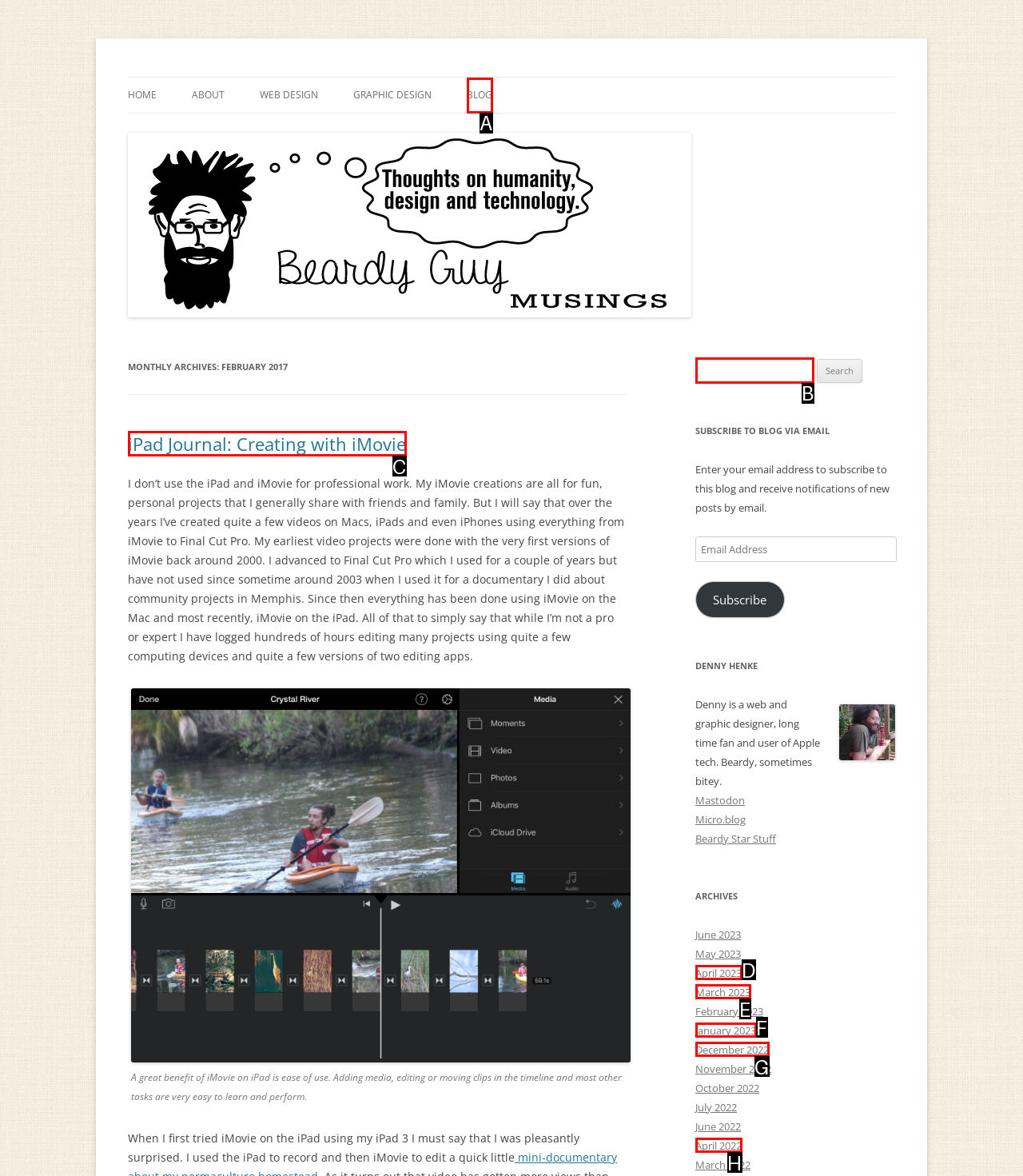Among the marked elements in the screenshot, which letter corresponds to the UI element needed for the task: Read the 'iPad Journal: Creating with iMovie' post?

C